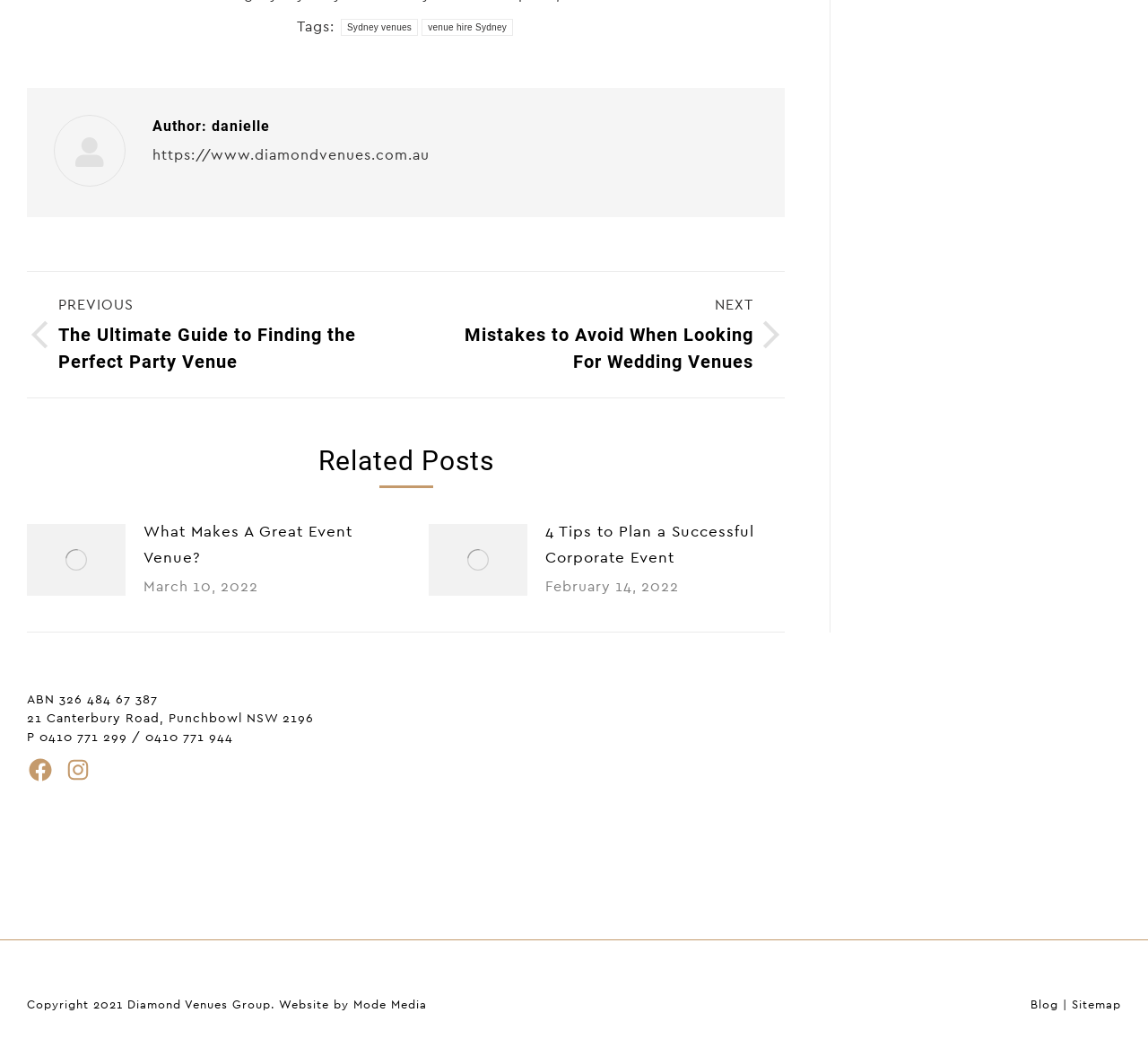What is the date of the second related post?
Could you give a comprehensive explanation in response to this question?

The answer can be found by looking at the time element with the text 'February 14, 2022' which is located in the second related post section.